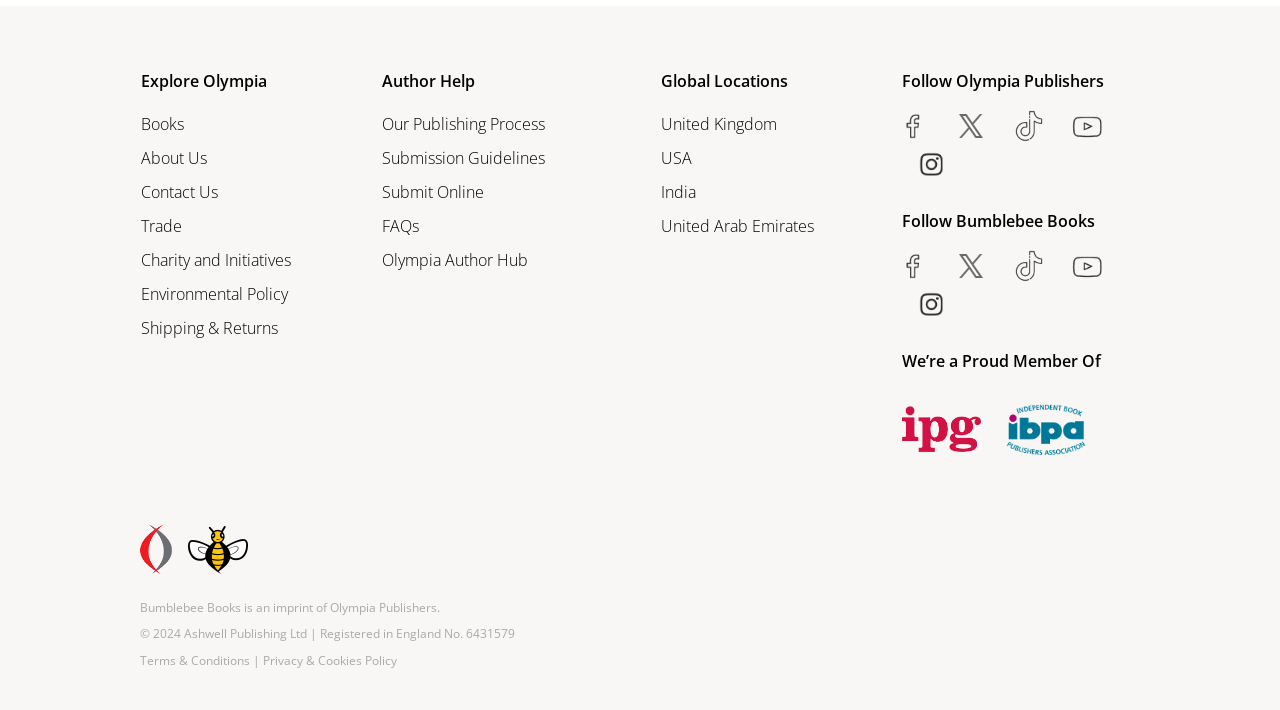Find and provide the bounding box coordinates for the UI element described with: "Trade".

[0.11, 0.298, 0.142, 0.338]